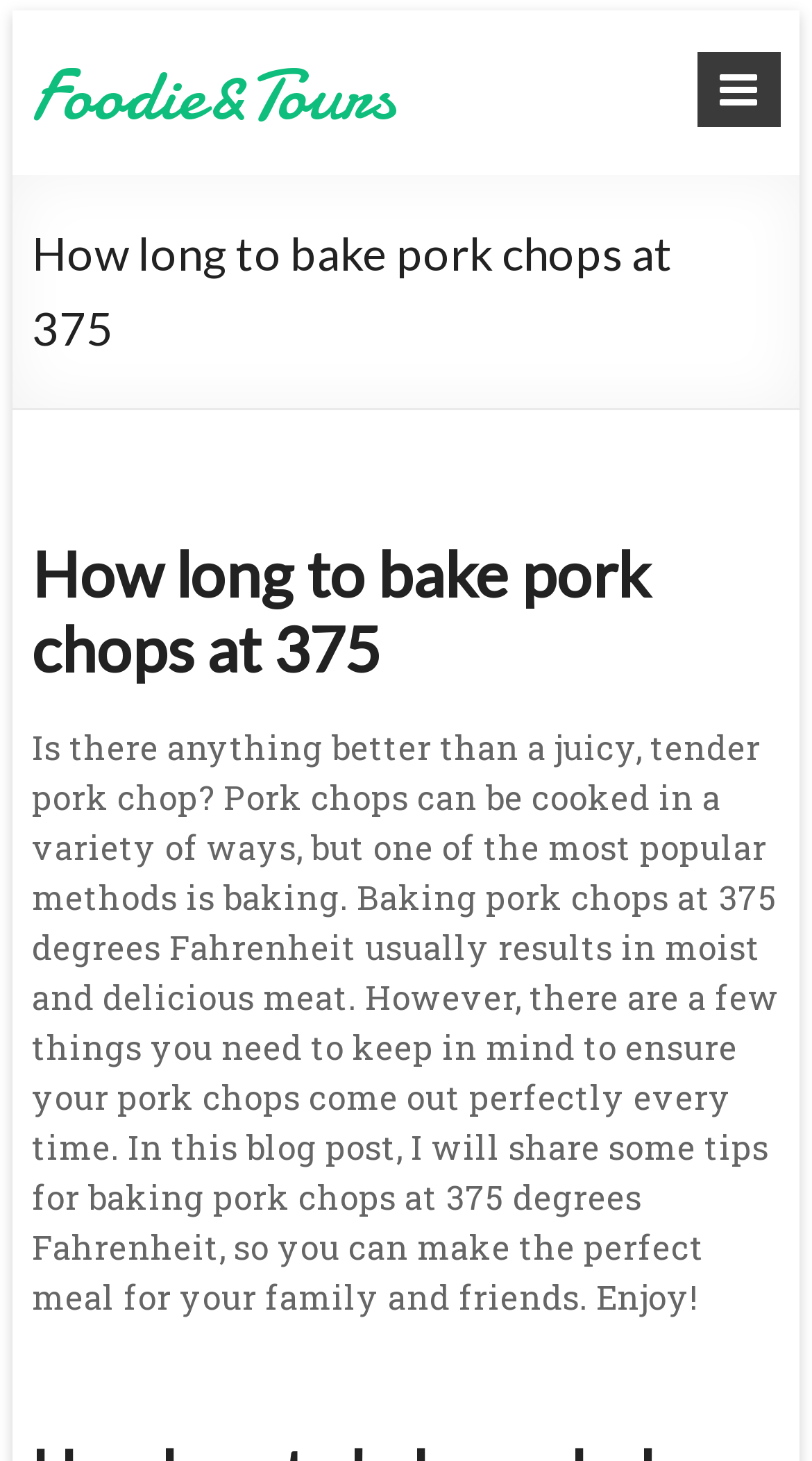From the image, can you give a detailed response to the question below:
What is the format of the content on this webpage?

The presence of a heading, static text, and a conversational tone suggest that the content on this webpage is in the format of a blog post, rather than a product description or a news article.